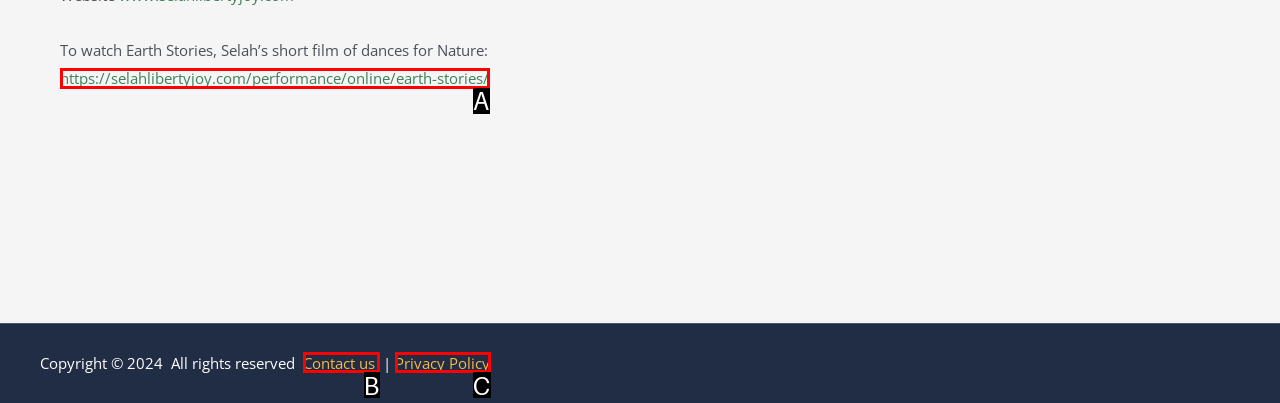Identify the HTML element that corresponds to the description: https://selahlibertyjoy.com/performance/online/earth-stories/ Provide the letter of the correct option directly.

A